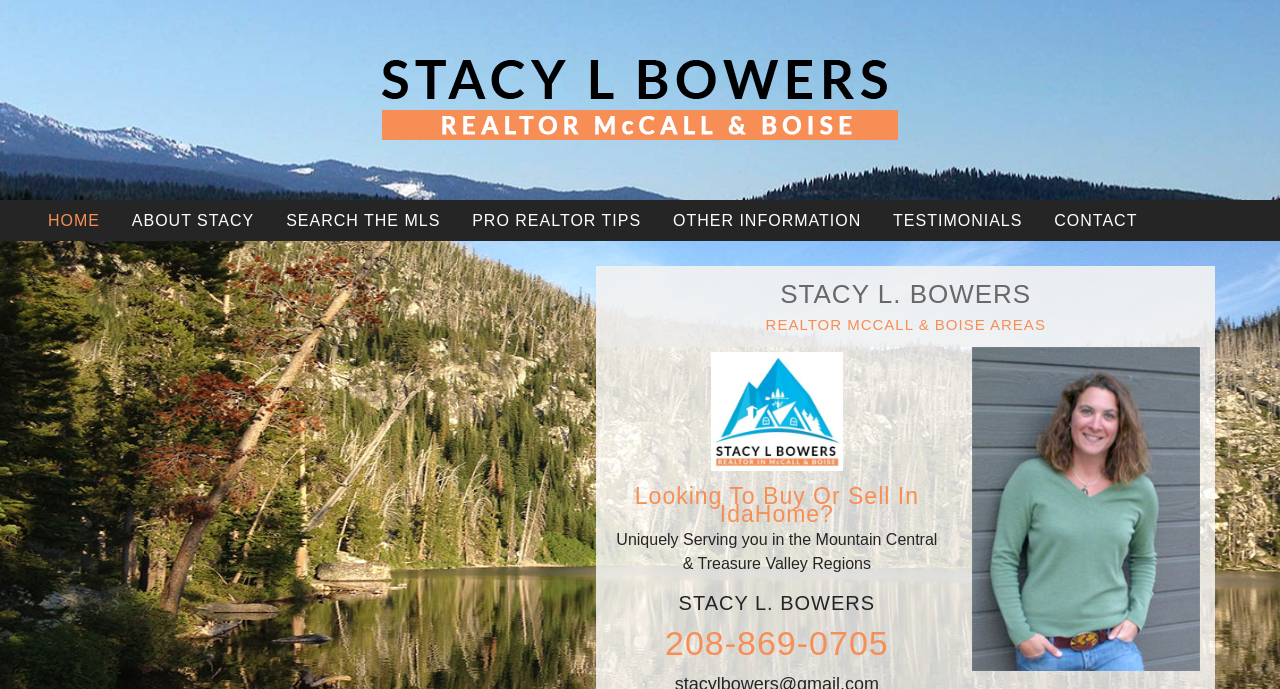Determine the bounding box coordinates of the clickable element necessary to fulfill the instruction: "Call the phone number". Provide the coordinates as four float numbers within the 0 to 1 range, i.e., [left, top, right, bottom].

[0.52, 0.906, 0.694, 0.961]